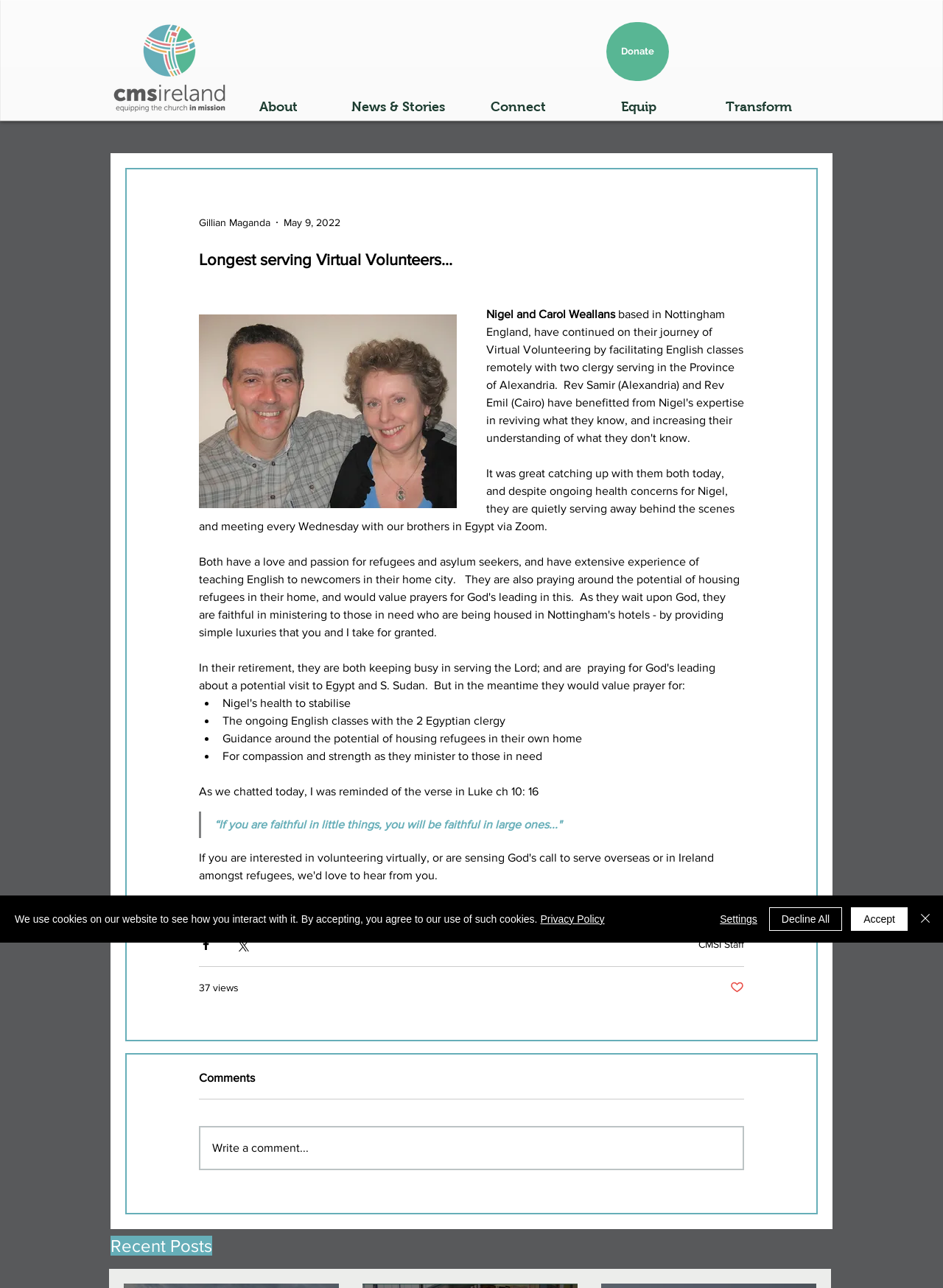Describe all visible elements and their arrangement on the webpage.

This webpage is about a Christian organization, CMSI, and features a story about Nigel and Carol Weallans, who are virtual volunteers facilitating English classes remotely with two clergy serving in the Province of Alexandria. 

At the top of the page, there is a logo of CMSI, a black type centered on a white background, positioned on the left side. To the right of the logo, there is a site search iframe and a navigation menu with links to "About", "News & Stories", "Connect", "Equip", and "Transform". 

Below the navigation menu, there is a prominent article section that takes up most of the page. The article has a heading "Longest serving Virtual Volunteers..." and features a story about Nigel and Carol Weallans. The story includes a brief description of their work, followed by a list of three bullet points highlighting their activities, including English classes with Egyptian clergy and guidance on housing refugees. 

The article also includes a quote from Luke chapter 10, verse 16, and a call to prayer for compassion and strength as they minister to those in need. At the bottom of the article, there are buttons to share the story via Facebook and Twitter, as well as a link to CMSI staff and a view counter showing 37 views. 

Below the article, there is a comments section with a heading "Comments" and a button to write a comment. There is also a separator line and a section for recent posts. 

At the very bottom of the page, there is a cookie policy alert with links to the privacy policy and buttons to accept, decline, or adjust settings.